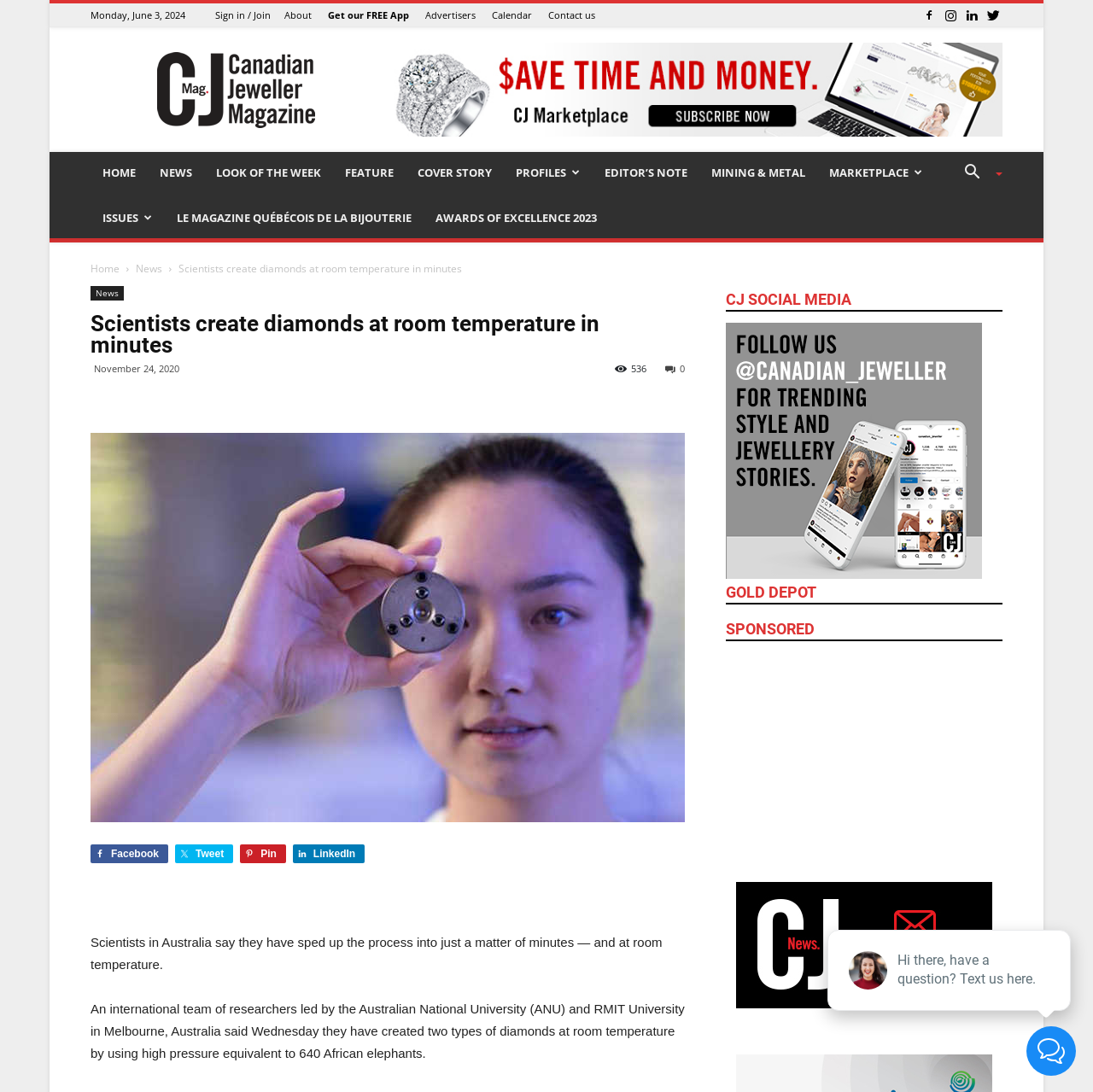Given the element description "alt="Umicore Jewellery & Industrial Metals"", identify the bounding box of the corresponding UI element.

[0.664, 0.653, 0.917, 0.787]